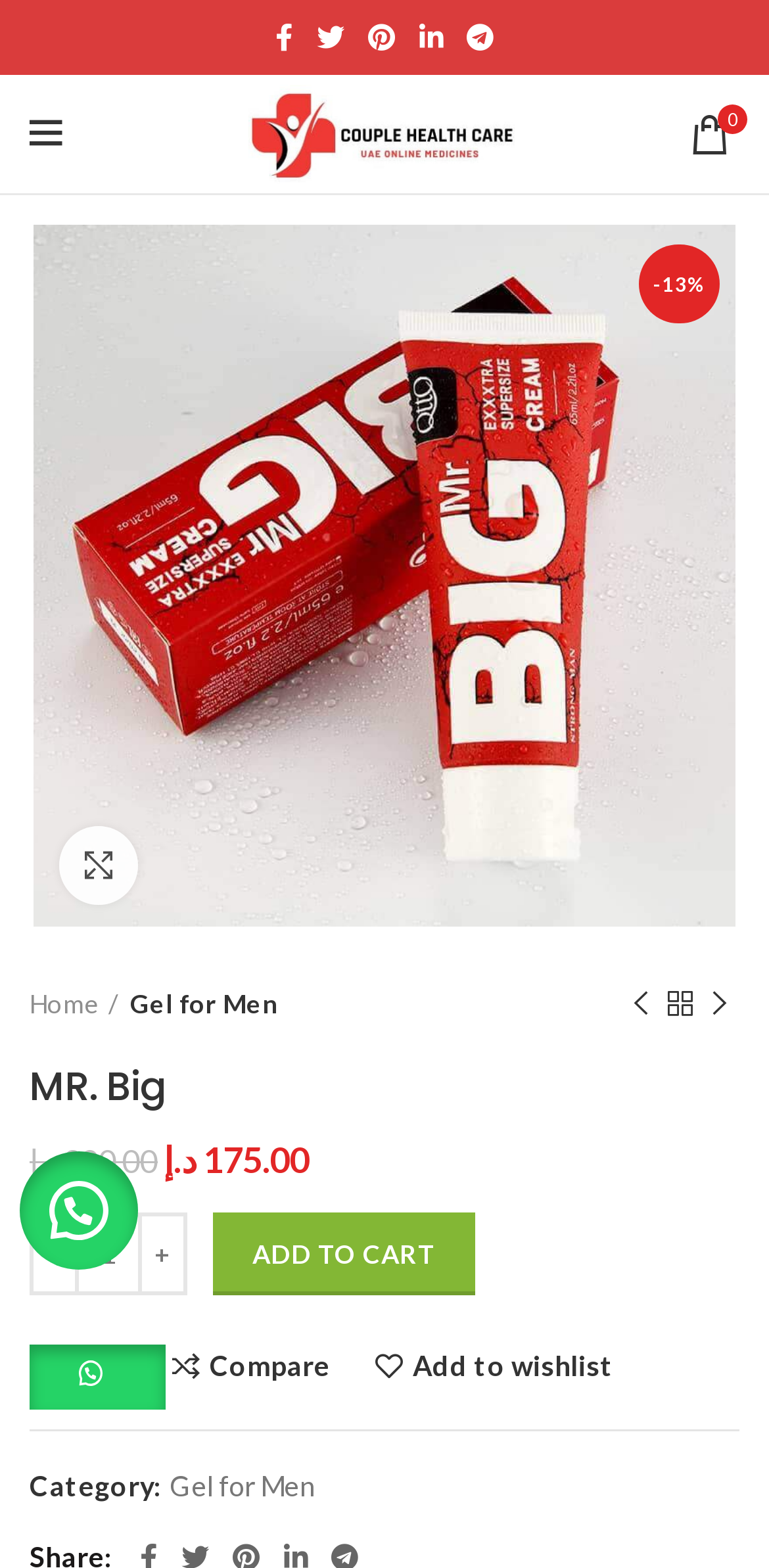Please identify the bounding box coordinates of the element's region that should be clicked to execute the following instruction: "Click the Facebook icon". The bounding box coordinates must be four float numbers between 0 and 1, i.e., [left, top, right, bottom].

[0.342, 0.008, 0.396, 0.04]